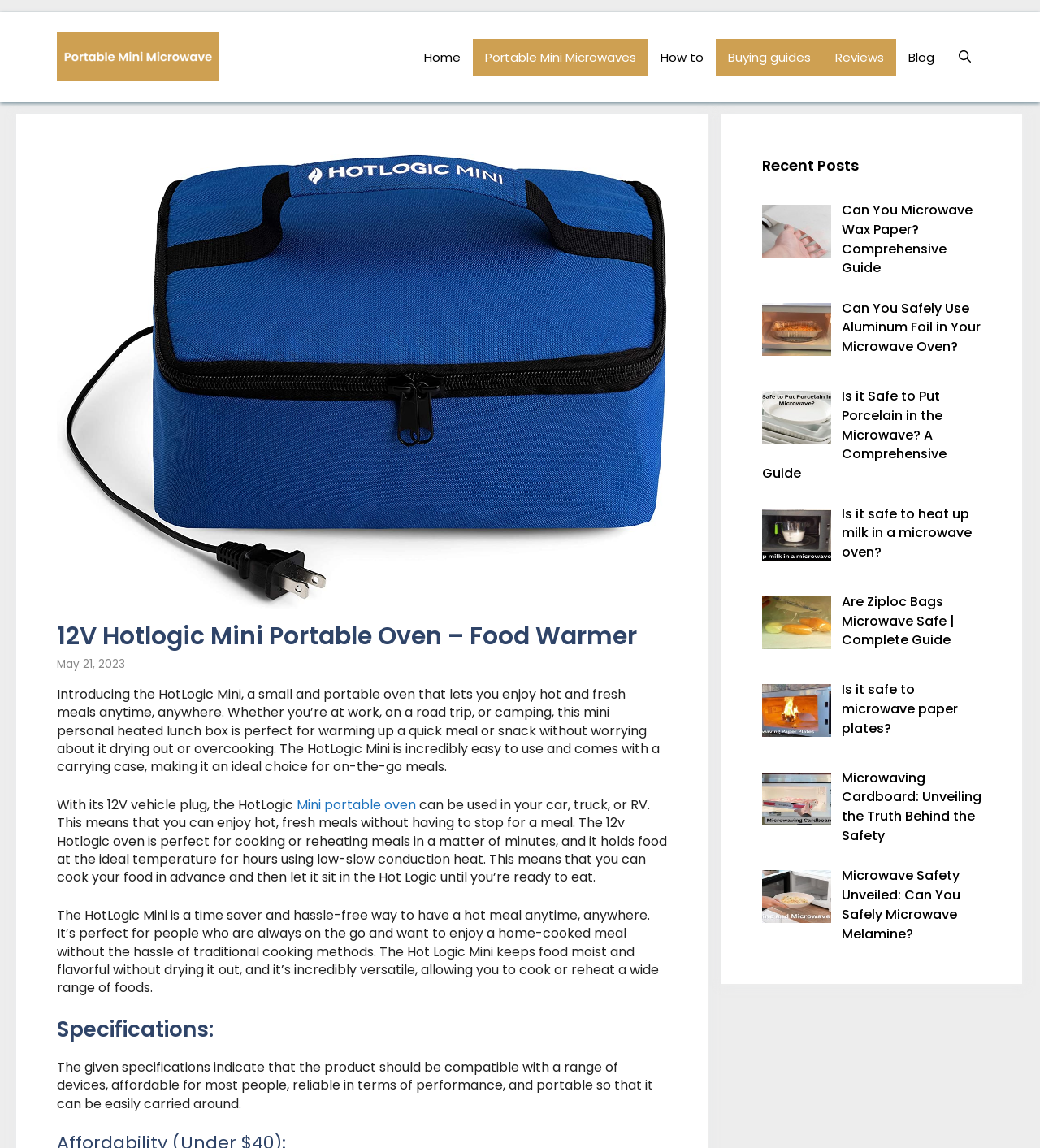Determine the bounding box coordinates of the section to be clicked to follow the instruction: "Read more about the 'Mini portable oven'". The coordinates should be given as four float numbers between 0 and 1, formatted as [left, top, right, bottom].

[0.285, 0.693, 0.4, 0.709]